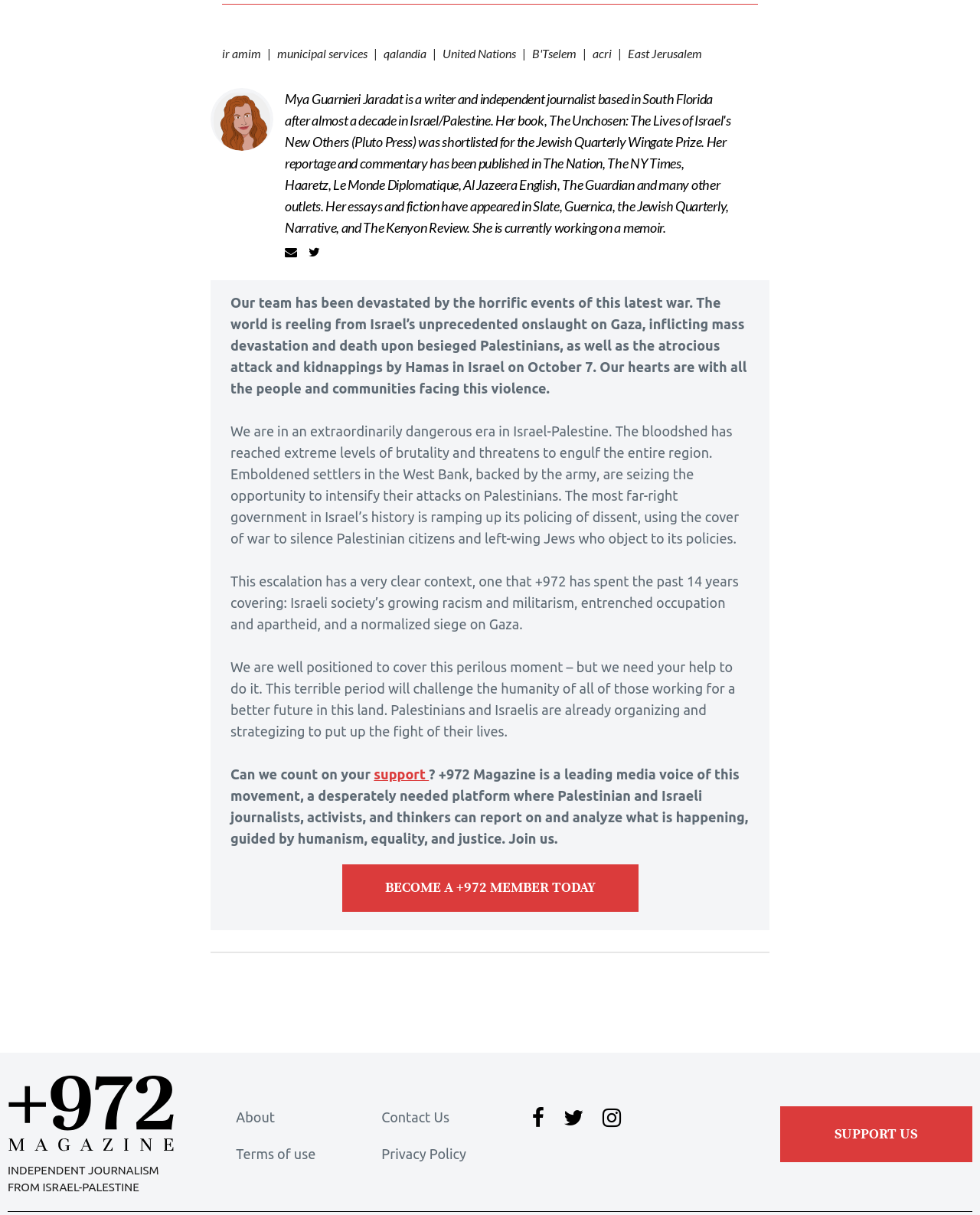Bounding box coordinates are to be given in the format (top-left x, top-left y, bottom-right x, bottom-right y). All values must be floating point numbers between 0 and 1. Provide the bounding box coordinate for the UI element described as: qalandia

[0.391, 0.038, 0.435, 0.05]